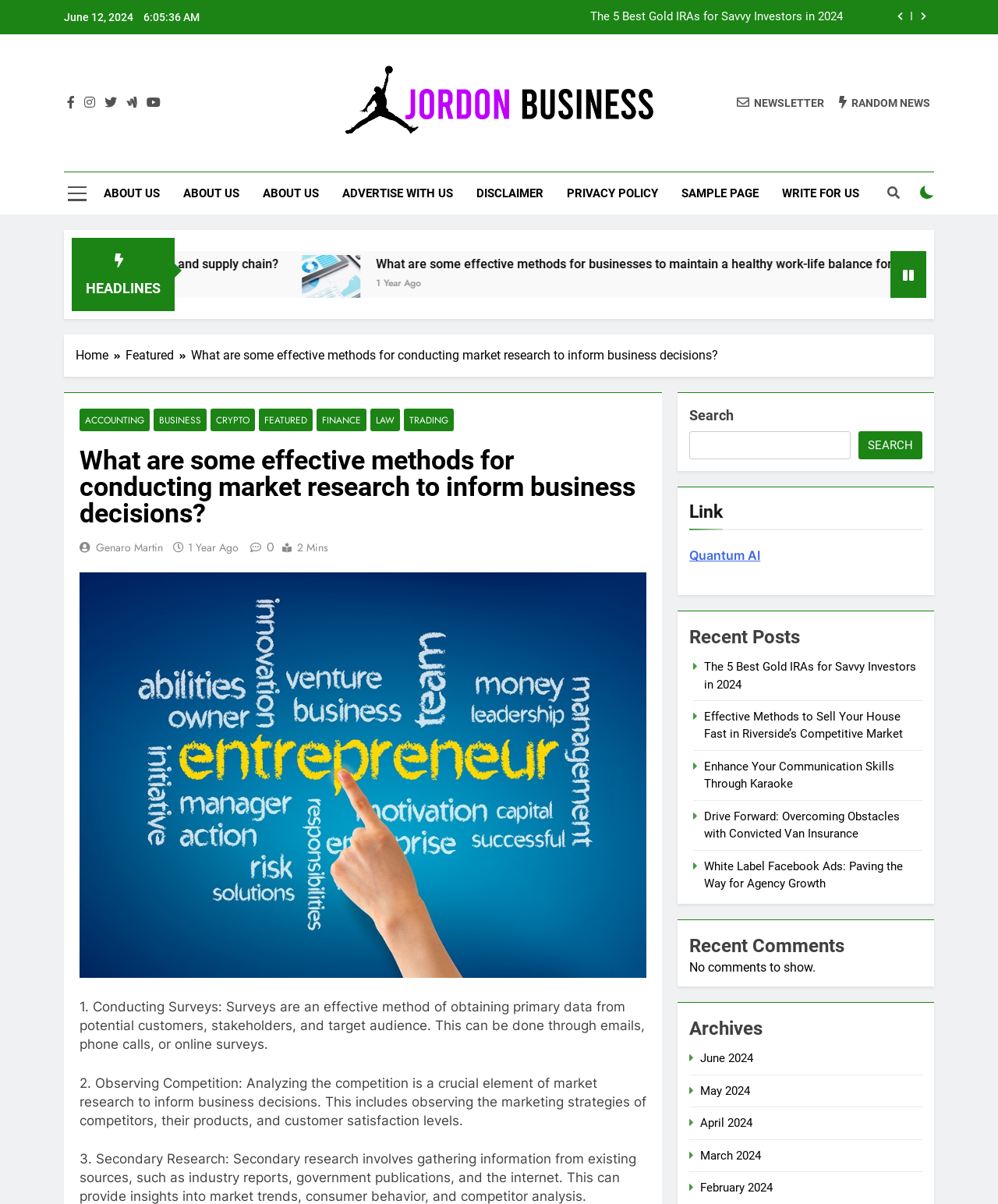Find the bounding box coordinates for the area that must be clicked to perform this action: "Click the newsletter button".

[0.738, 0.079, 0.826, 0.091]